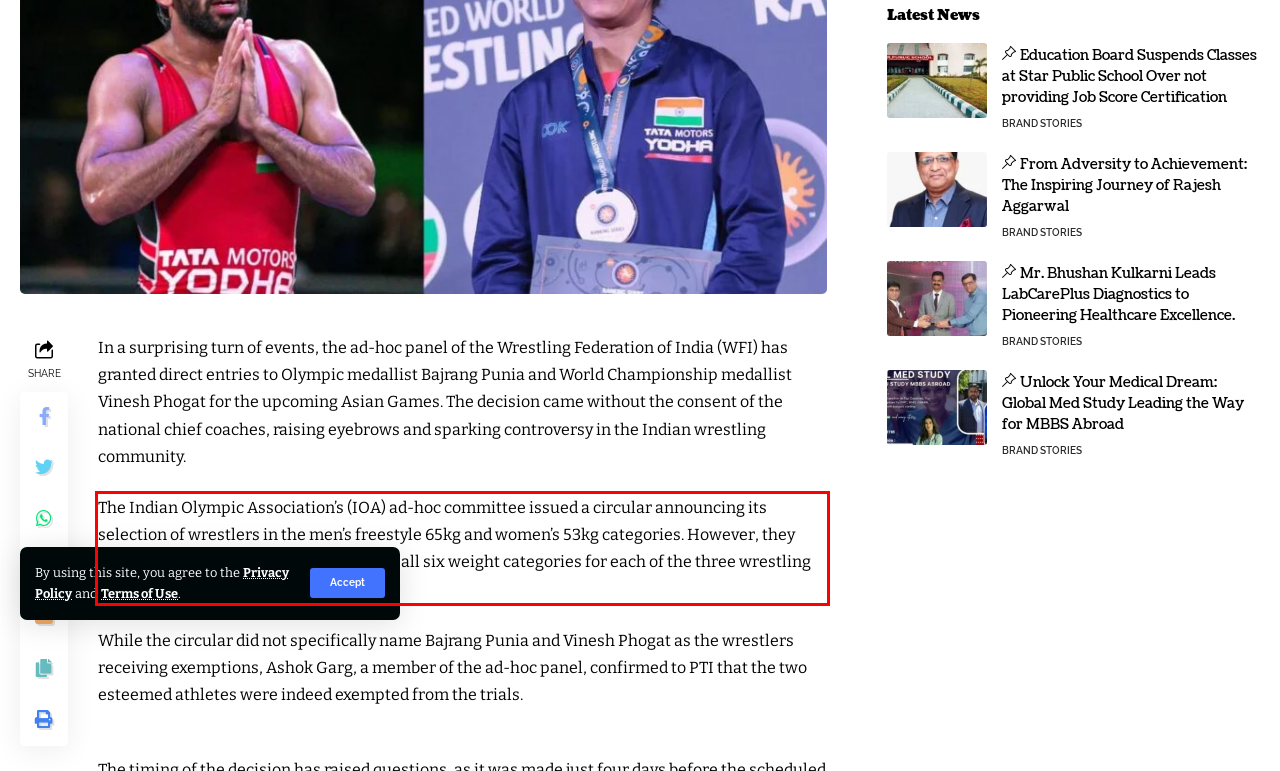Using the provided webpage screenshot, recognize the text content in the area marked by the red bounding box.

The Indian Olympic Association’s (IOA) ad-hoc committee issued a circular announcing its selection of wrestlers in the men’s freestyle 65kg and women’s 53kg categories. However, they also declared that trials would be held in all six weight categories for each of the three wrestling styles.